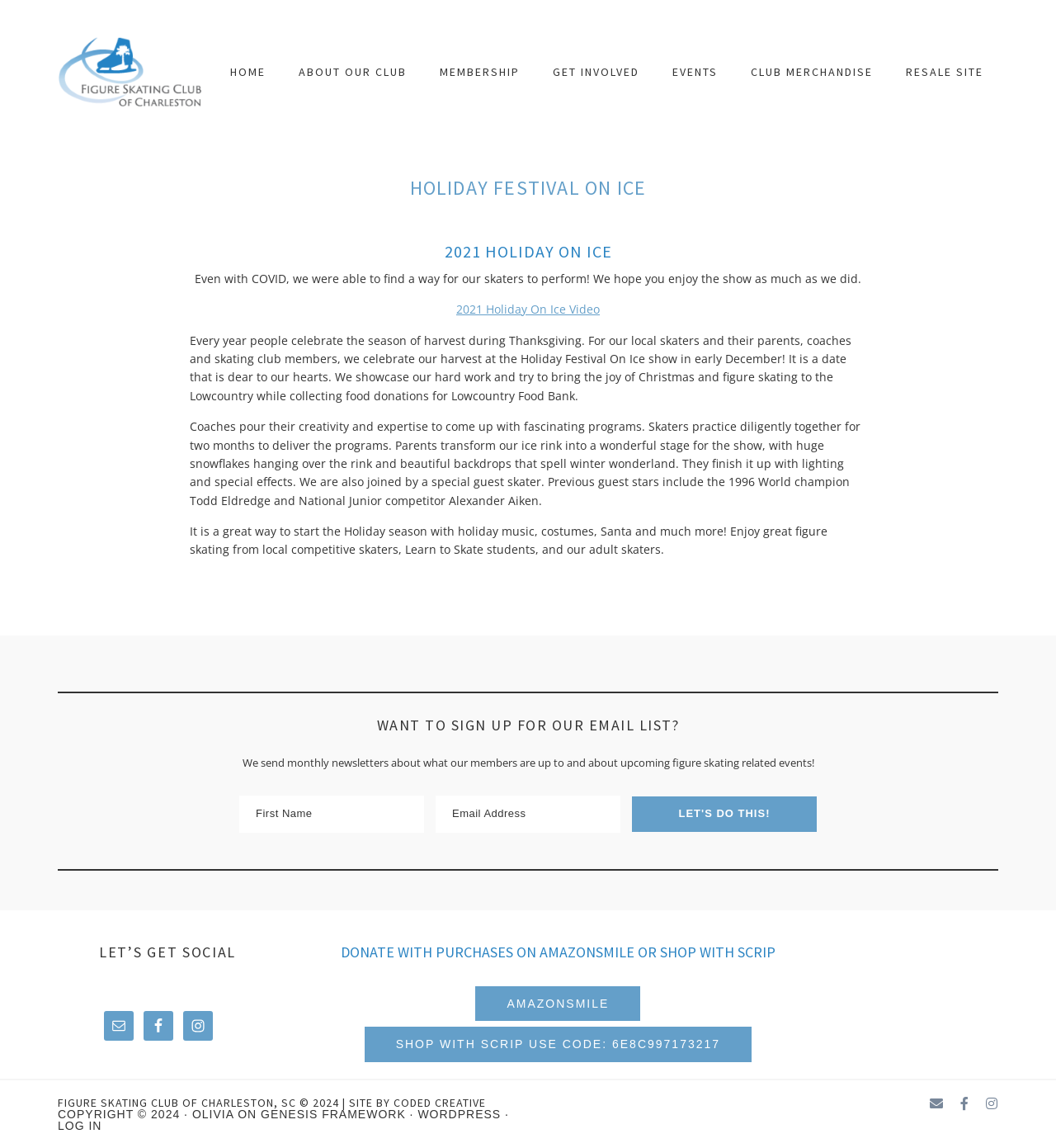Find and extract the text of the primary heading on the webpage.

HOLIDAY FESTIVAL ON ICE